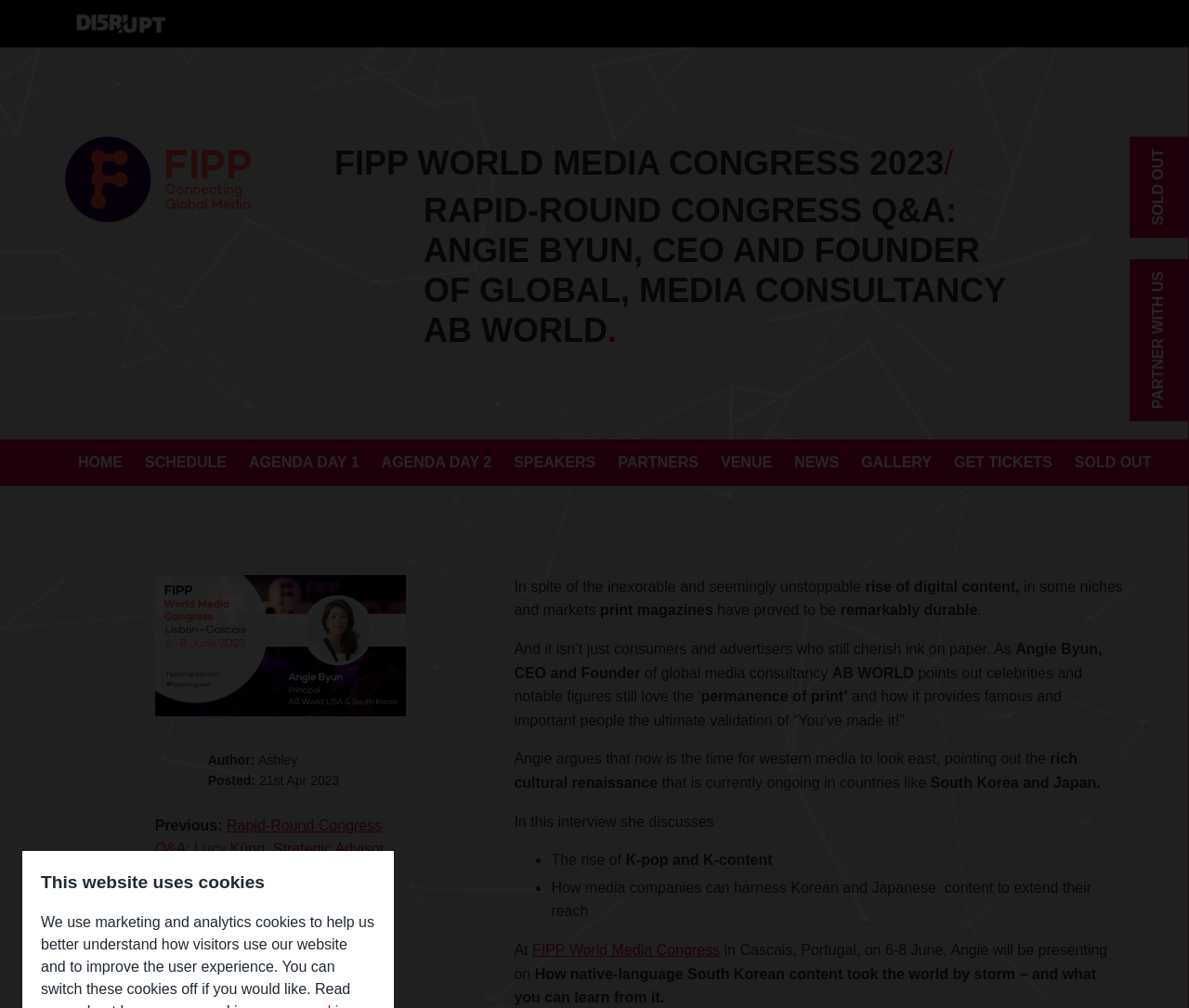Given the element description FIPP World Media Congress, specify the bounding box coordinates of the corresponding UI element in the format (top-left x, top-left y, bottom-right x, bottom-right y). All values must be between 0 and 1.

[0.448, 0.935, 0.606, 0.95]